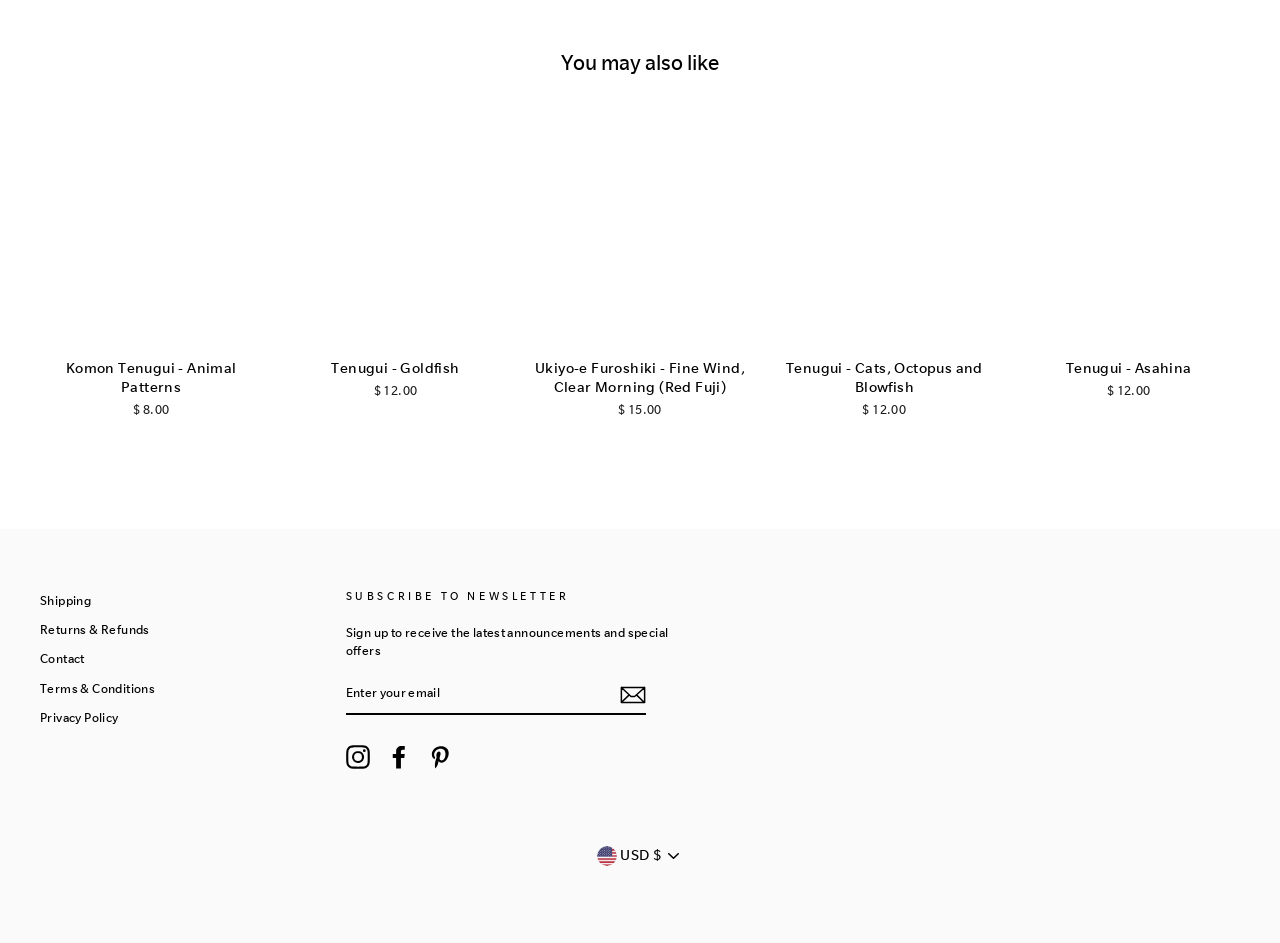Determine the bounding box coordinates for the region that must be clicked to execute the following instruction: "Click on the link to view Shipping information".

[0.031, 0.625, 0.071, 0.652]